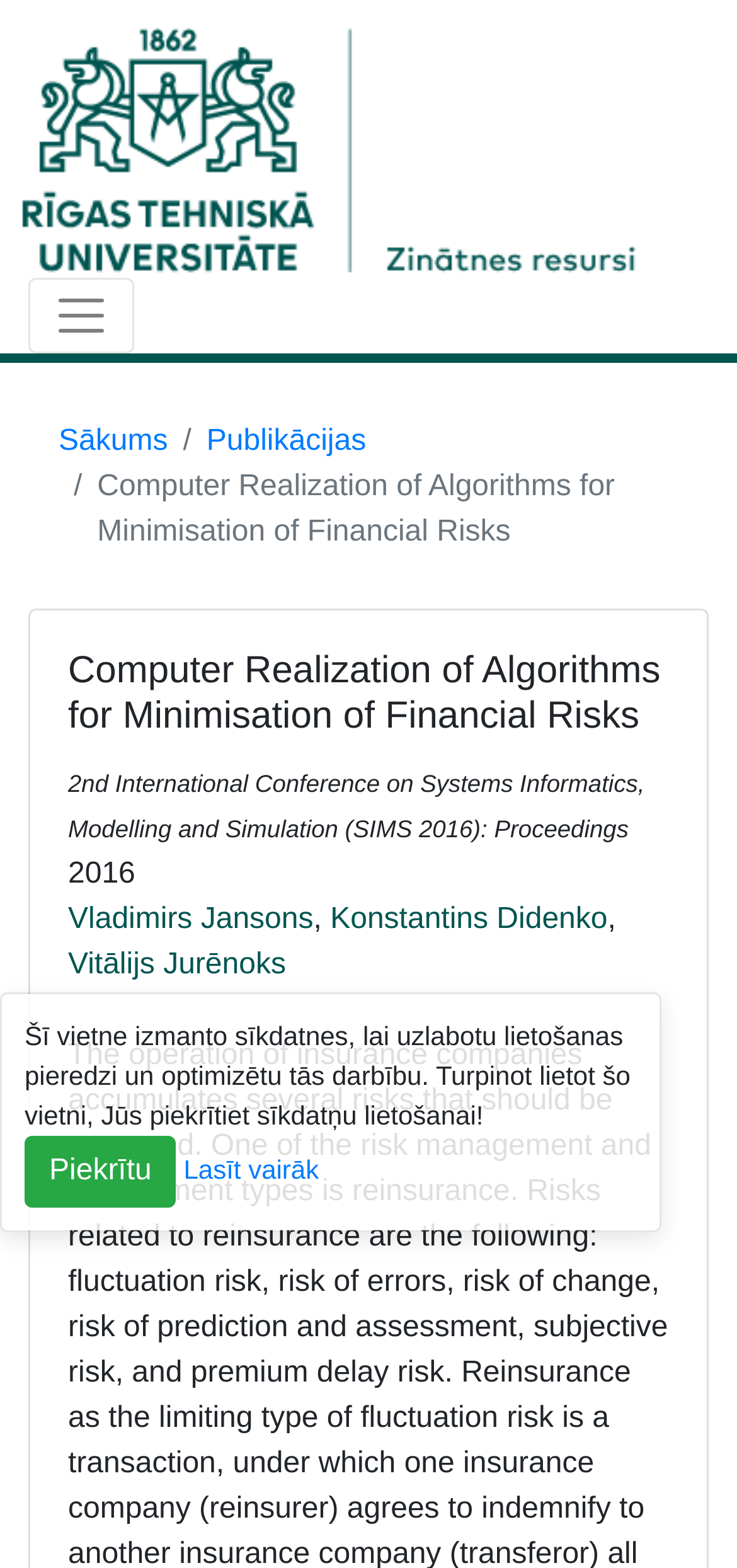How many authors are listed for this publication?
Examine the webpage screenshot and provide an in-depth answer to the question.

I counted the number of links with author names, which are Vladimirs Jansons, Konstantins Didenko, and Vitālijs Jurēnoks. There are three authors listed.